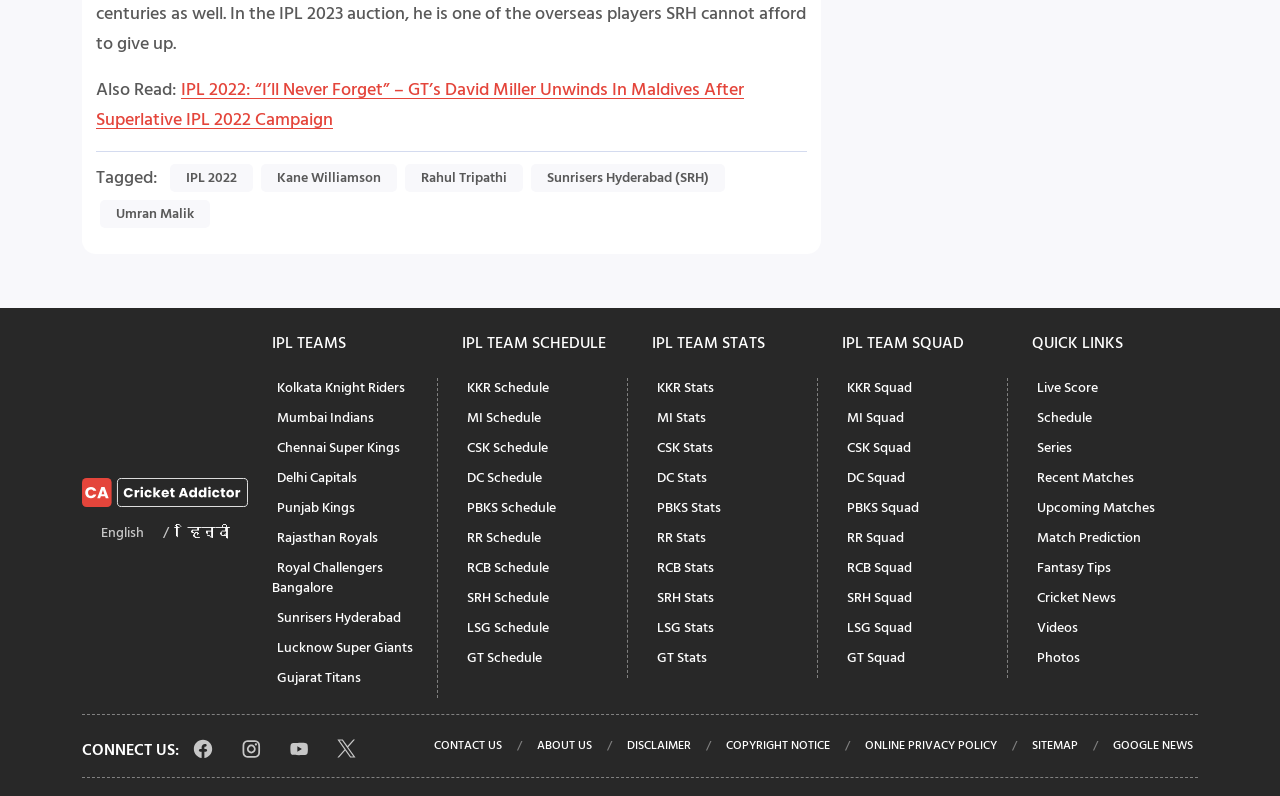Find the bounding box coordinates for the area that should be clicked to accomplish the instruction: "Click on IPL TEAMS".

[0.212, 0.418, 0.342, 0.445]